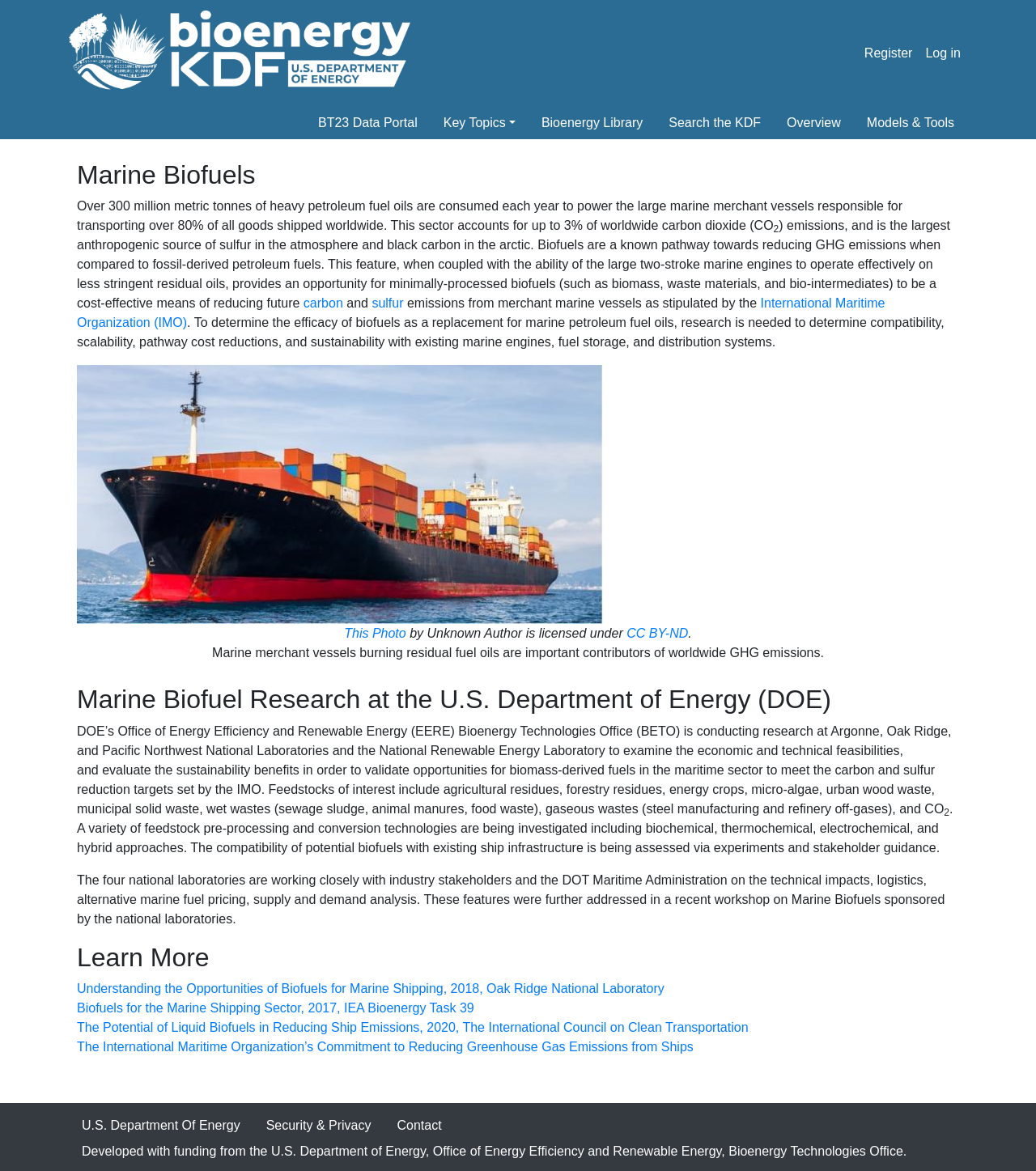What is the purpose of the research on marine biofuels?
Utilize the information in the image to give a detailed answer to the question.

The purpose of the research on marine biofuels is to reduce greenhouse gas emissions from the marine sector, as stated in the webpage, which mentions that the research aims to validate opportunities for biomass-derived fuels in the maritime sector to meet the carbon and sulfur reduction targets set by the International Maritime Organization.